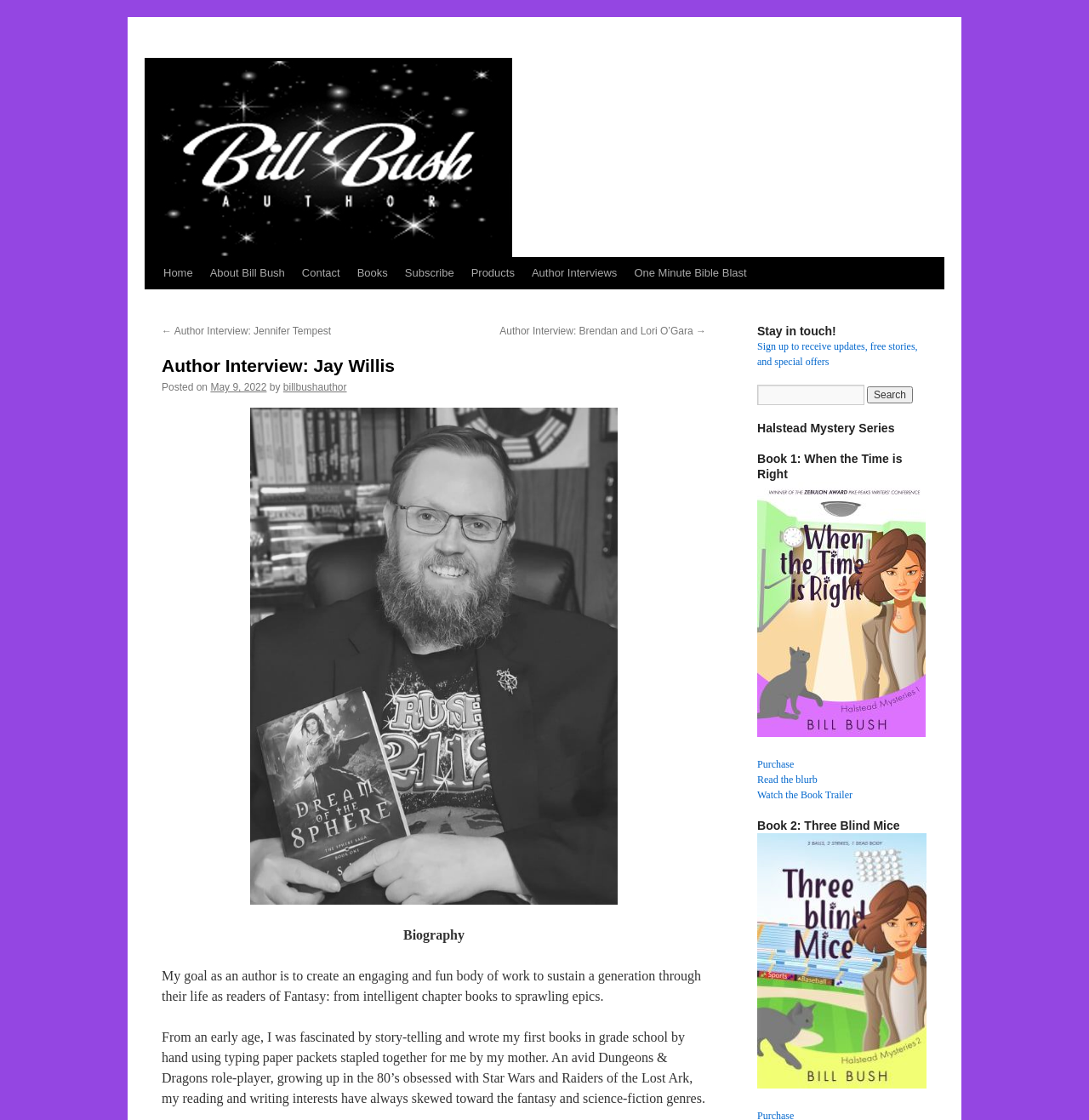Identify the bounding box coordinates of the clickable region necessary to fulfill the following instruction: "Search for something". The bounding box coordinates should be four float numbers between 0 and 1, i.e., [left, top, right, bottom].

[0.695, 0.343, 0.794, 0.362]